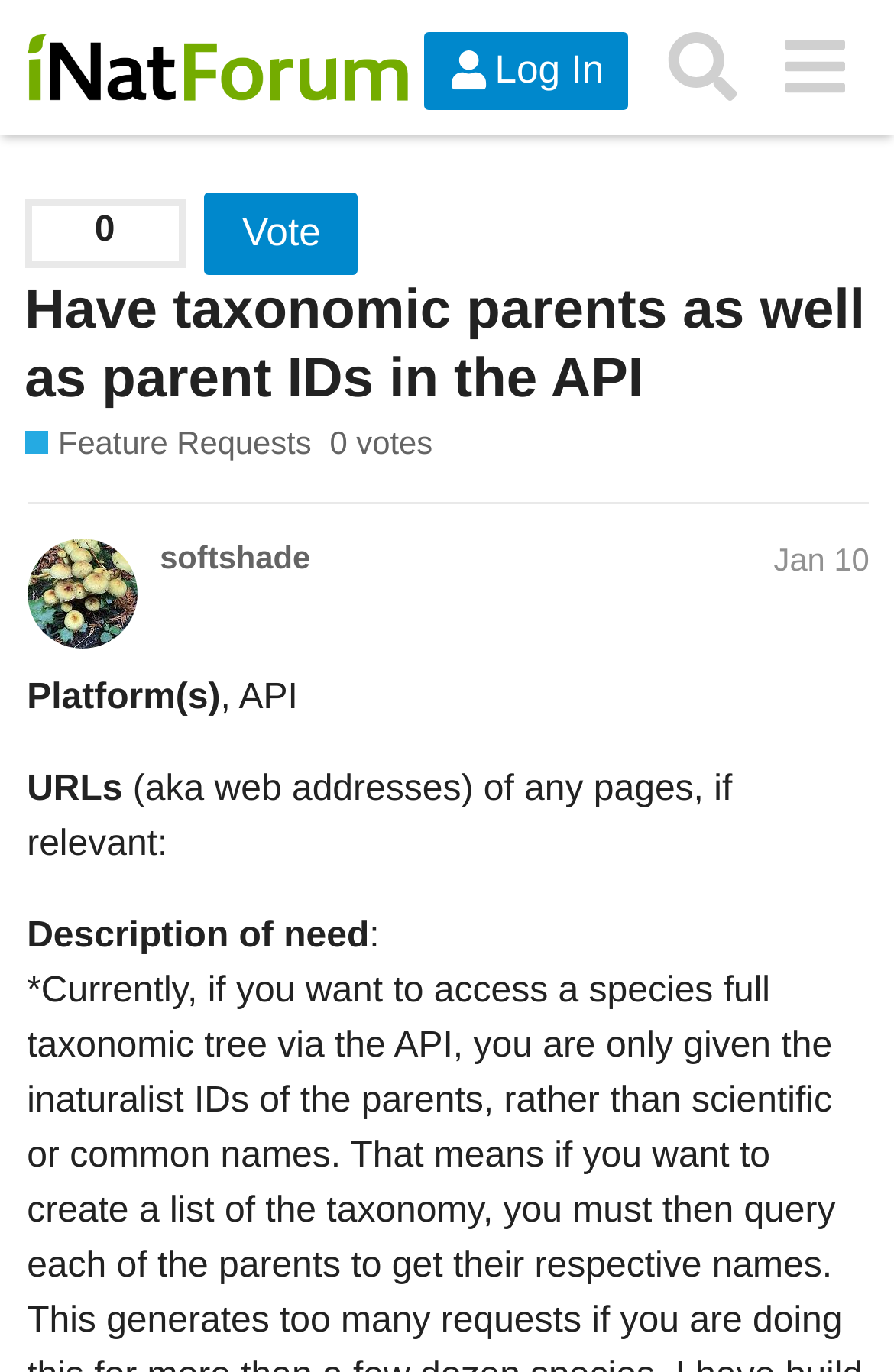From the webpage screenshot, identify the region described by Cardiff Vids. Provide the bounding box coordinates as (top-left x, top-left y, bottom-right x, bottom-right y), with each value being a floating point number between 0 and 1.

None